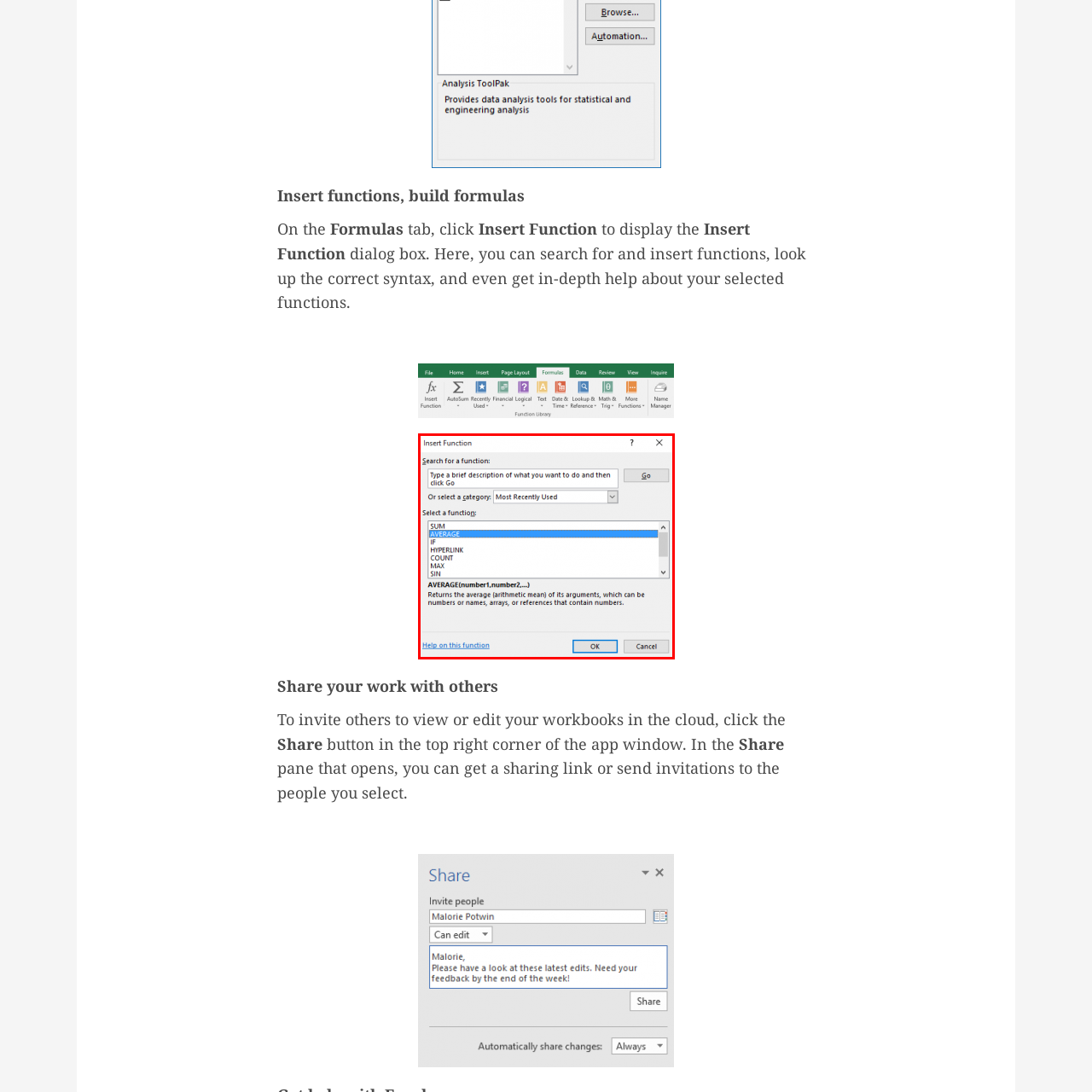What does the 'AVERAGE' function calculate?
Please analyze the segment of the image inside the red bounding box and respond with a single word or phrase.

arithmetic mean